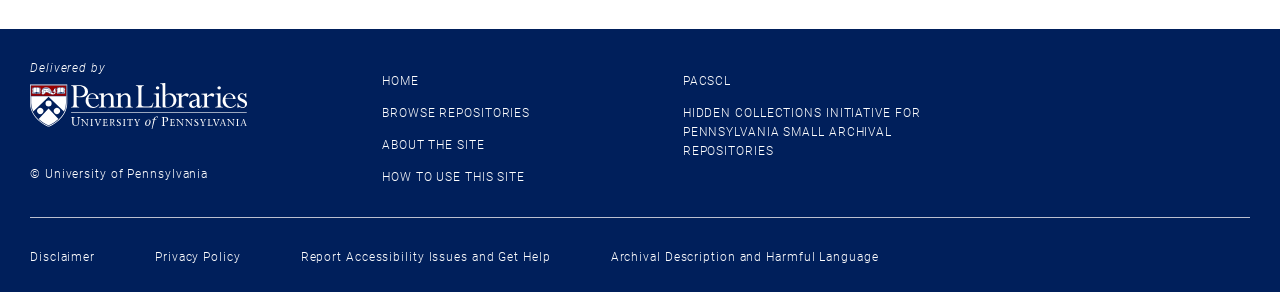What is the name of the university?
Respond to the question with a well-detailed and thorough answer.

I found the answer by looking at the link 'University of Pennsylvania Libraries homepage' which has an image with the same name, indicating that the university is the University of Pennsylvania.